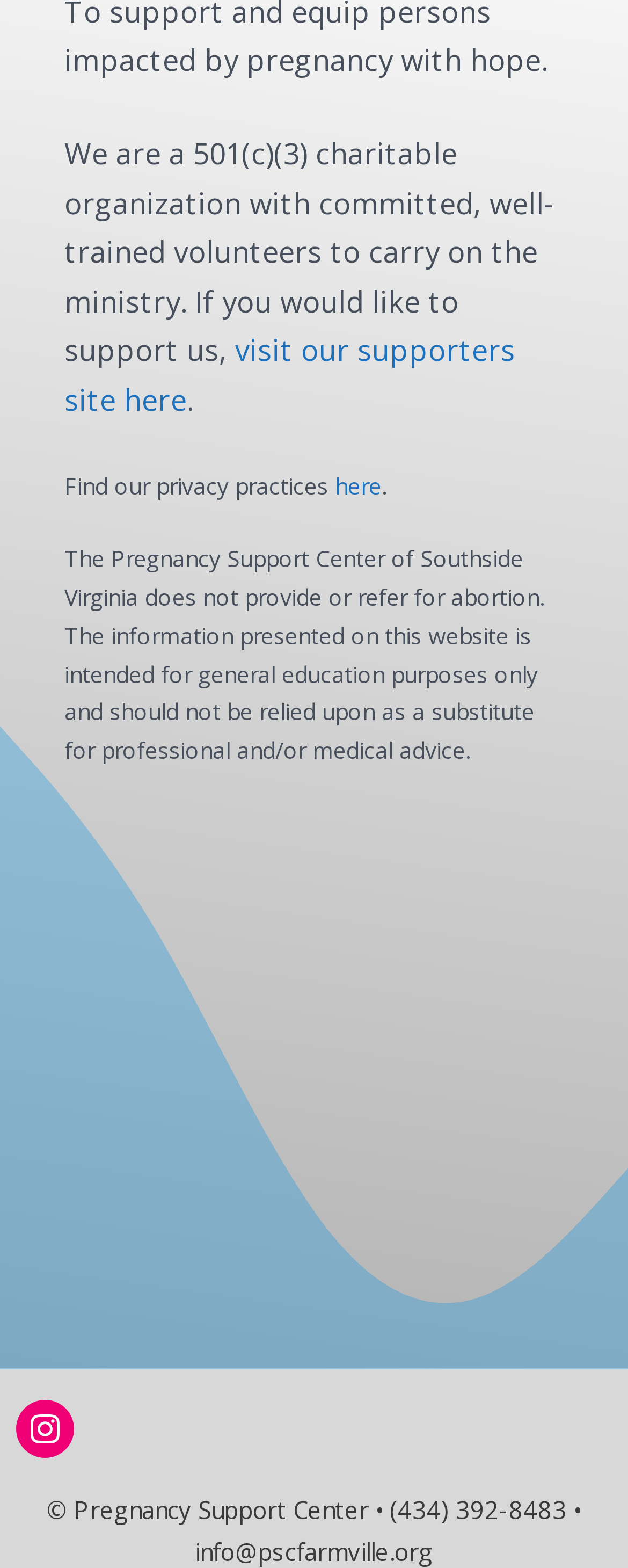Extract the bounding box for the UI element that matches this description: "visit our supporters site here".

[0.103, 0.211, 0.821, 0.267]